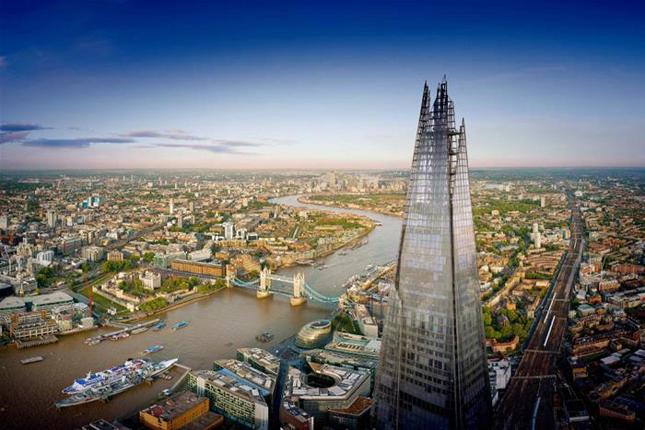Can you give a comprehensive explanation to the question given the content of the image?
What is the name of the architect who designed the Shard?

According to the caption, the Shard was designed by the renowned architect Renzo Piano, who is credited with creating this iconic 72-storey skyscraper.